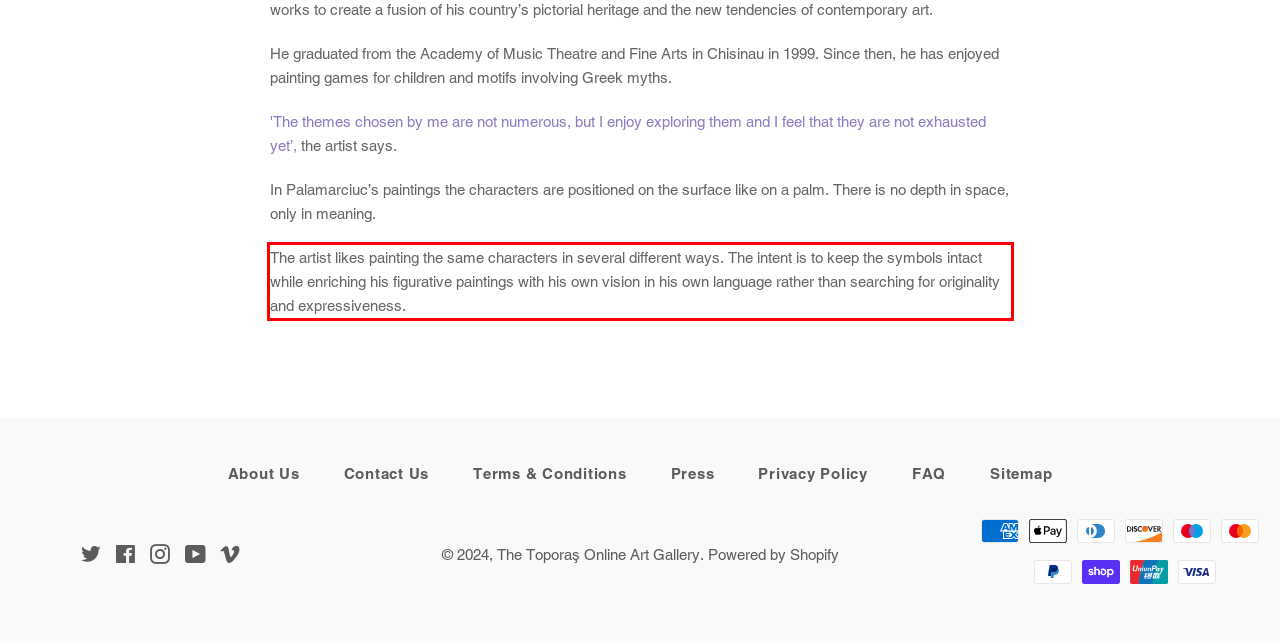Within the provided webpage screenshot, find the red rectangle bounding box and perform OCR to obtain the text content.

The artist likes painting the same characters in several different ways. The intent is to keep the symbols intact while enriching his figurative paintings with his own vision in his own language rather than searching for originality and expressiveness.